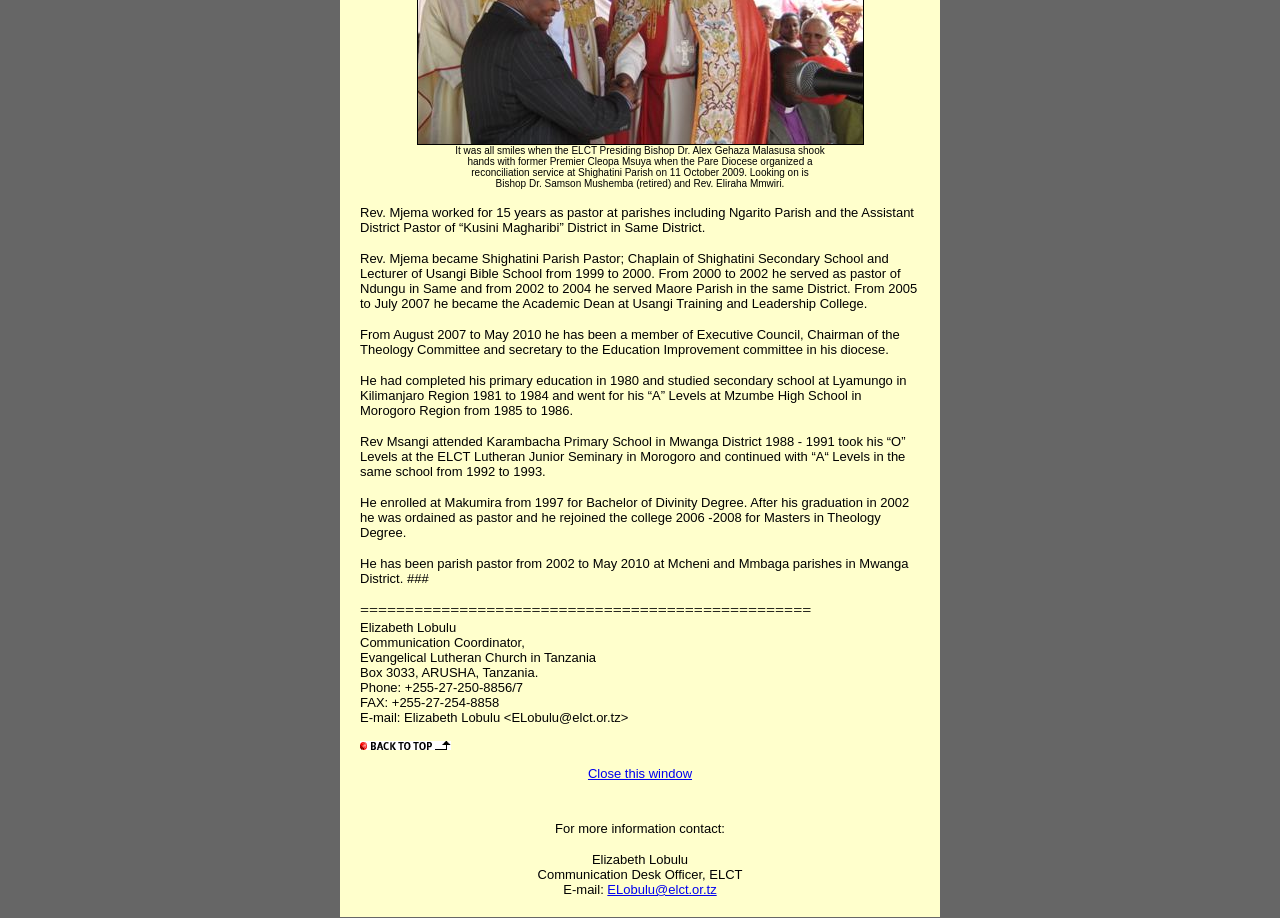Who is the Presiding Bishop of ELCT?
Based on the screenshot, answer the question with a single word or phrase.

Dr. Alex Gehaza Malasusa